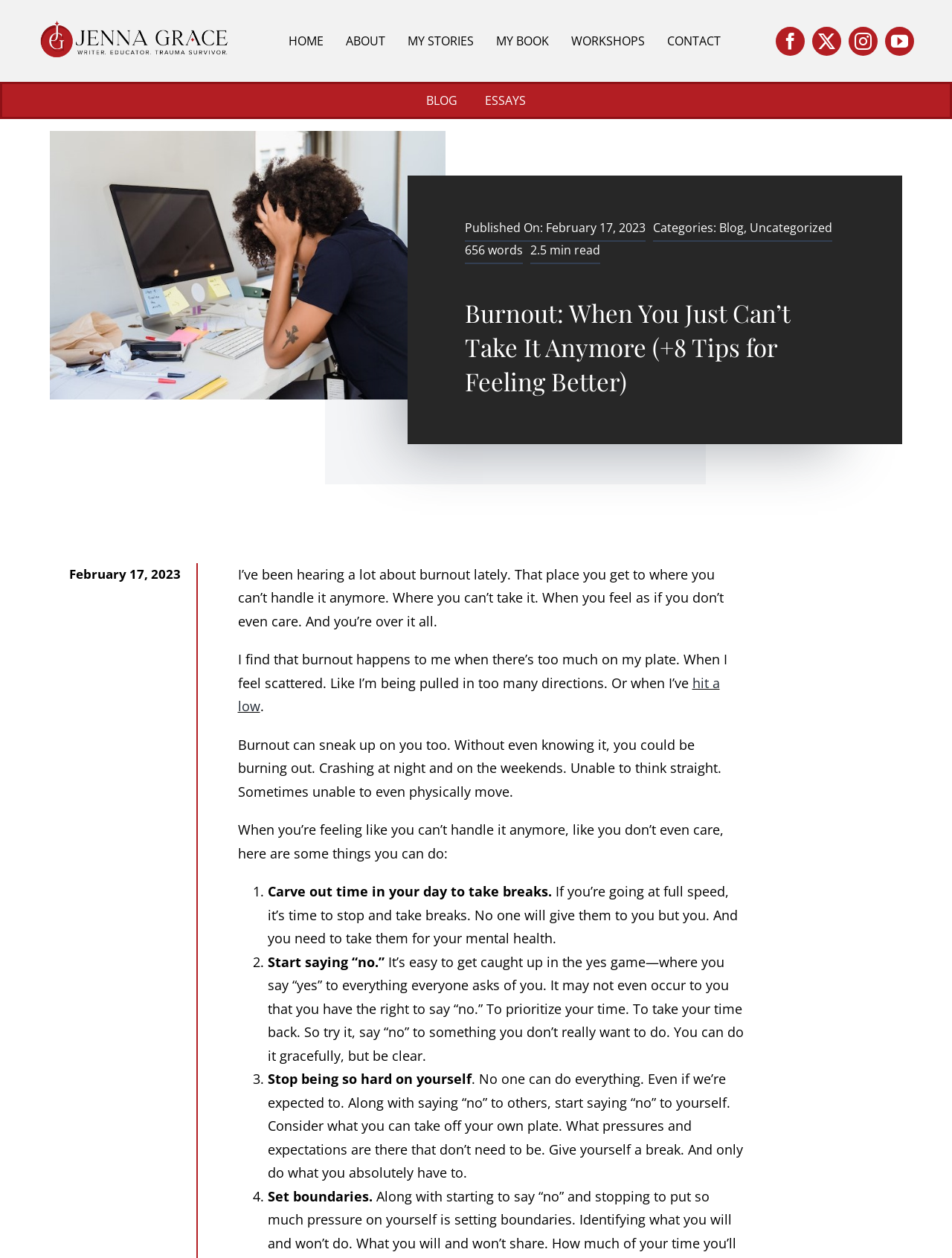Find the bounding box coordinates for the area that should be clicked to accomplish the instruction: "view Connected Nonprofit Suite".

None